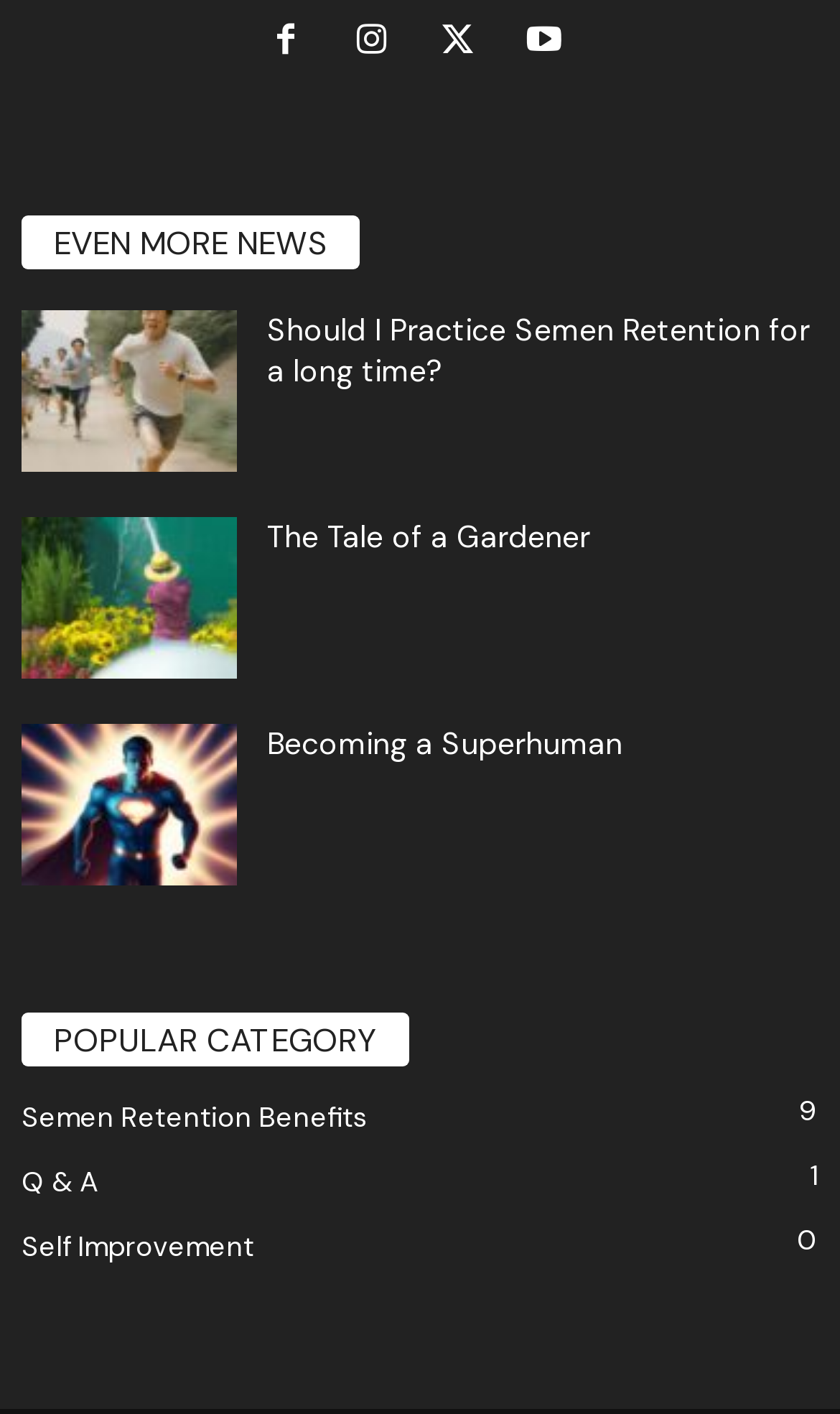Locate the bounding box coordinates of the clickable area needed to fulfill the instruction: "View the article about becoming a Superhuman".

[0.026, 0.512, 0.282, 0.626]